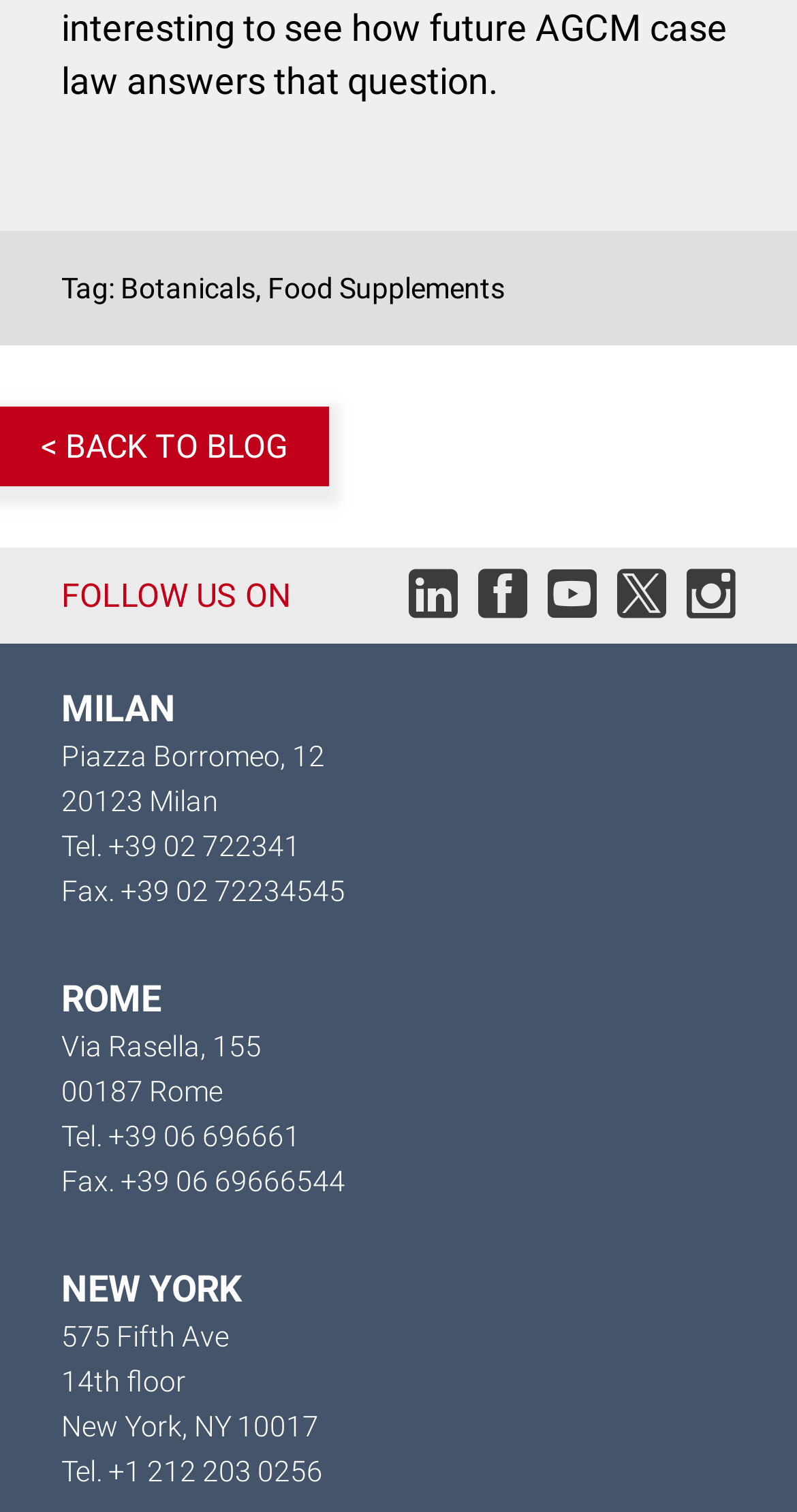Using the information shown in the image, answer the question with as much detail as possible: What is the first tag mentioned?

The first tag mentioned is 'Botanicals' which is a link element located at the top of the webpage with a bounding box of [0.151, 0.18, 0.321, 0.201].